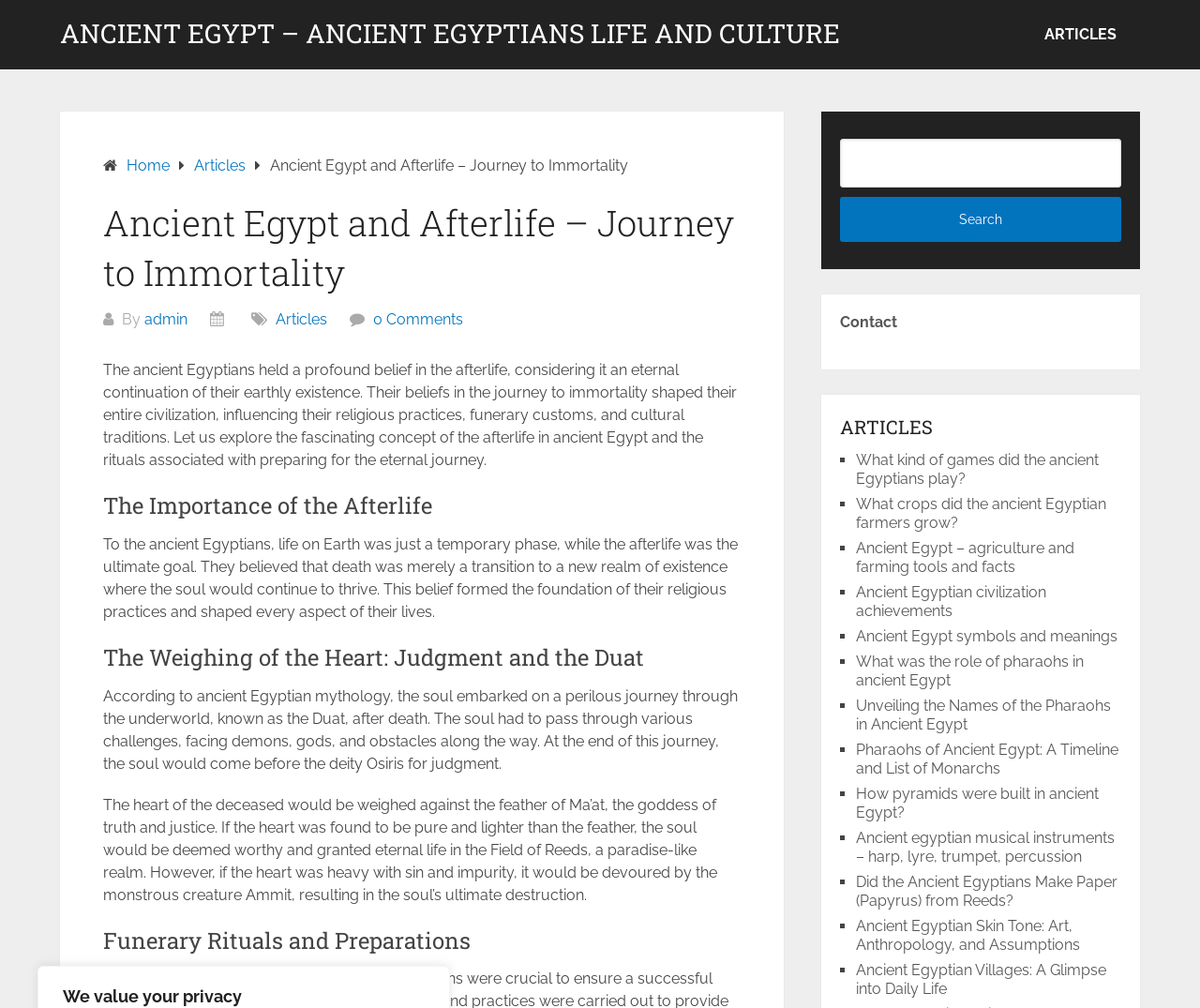What is the main topic of this article?
Answer with a single word or short phrase according to what you see in the image.

Ancient Egypt and Afterlife